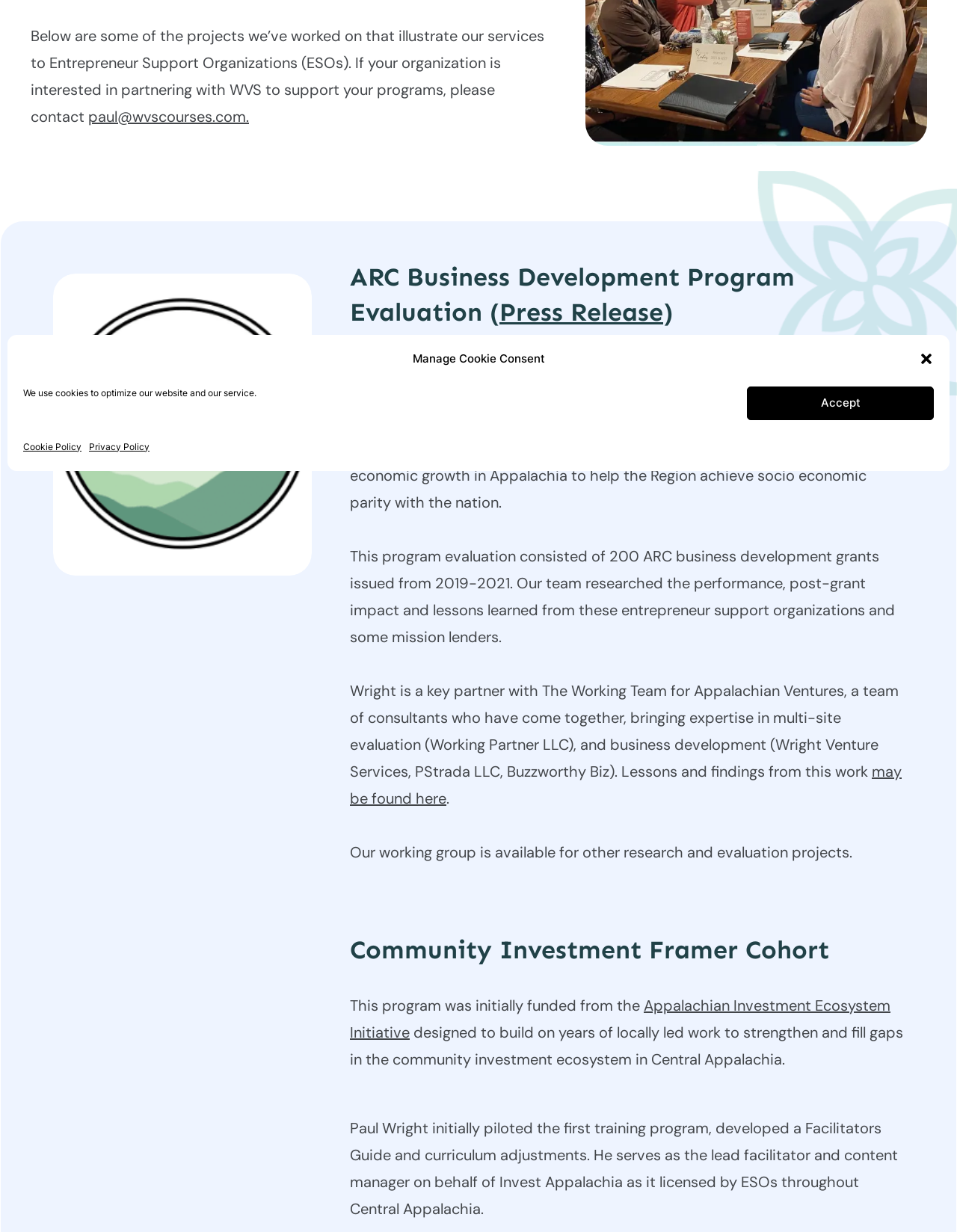Predict the bounding box for the UI component with the following description: "paul@wvscourses.com.".

[0.092, 0.087, 0.26, 0.102]